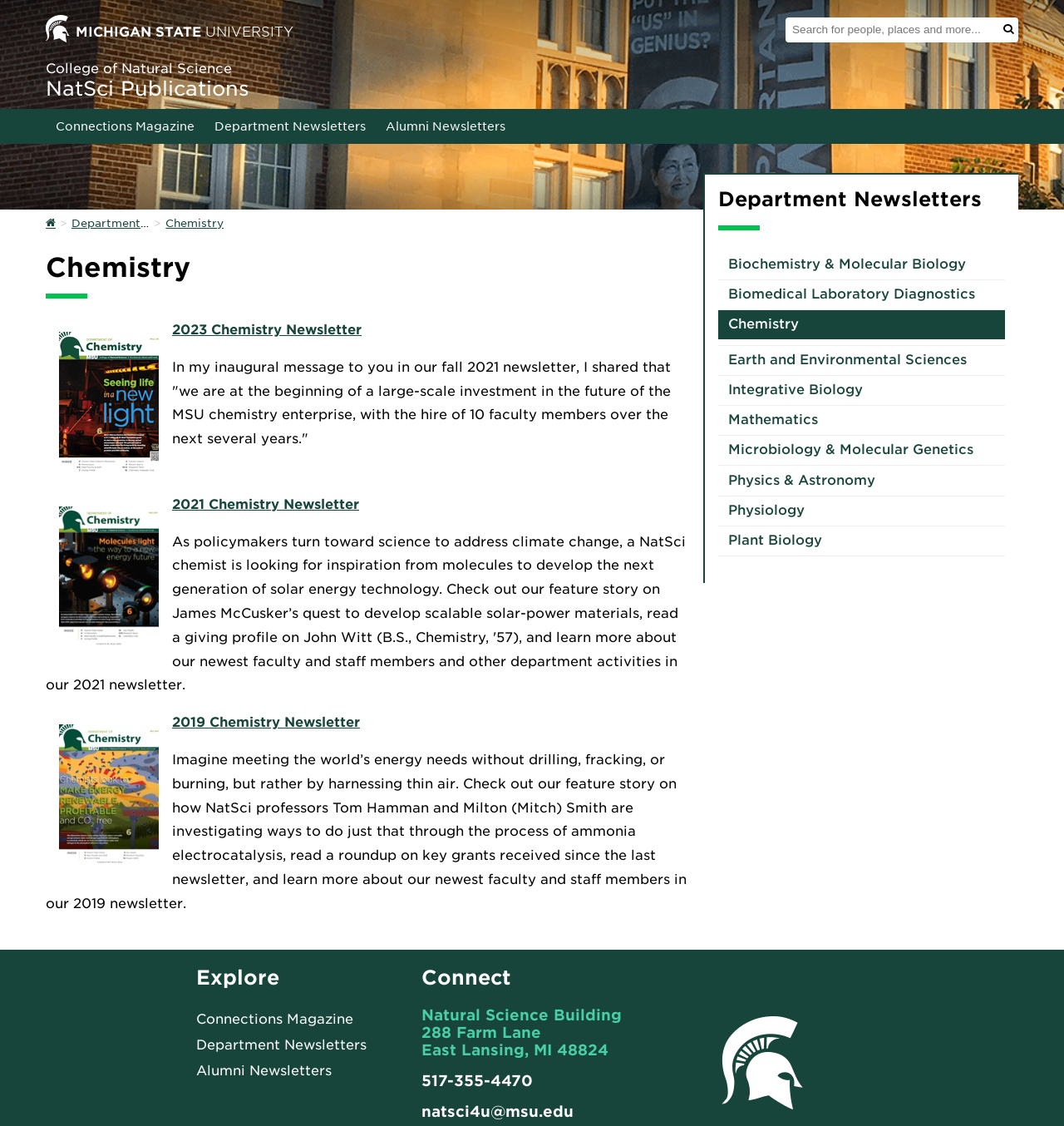What is the address of the Natural Science Building?
Please provide a single word or phrase in response based on the screenshot.

288 Farm Lane, East Lansing, MI 48824